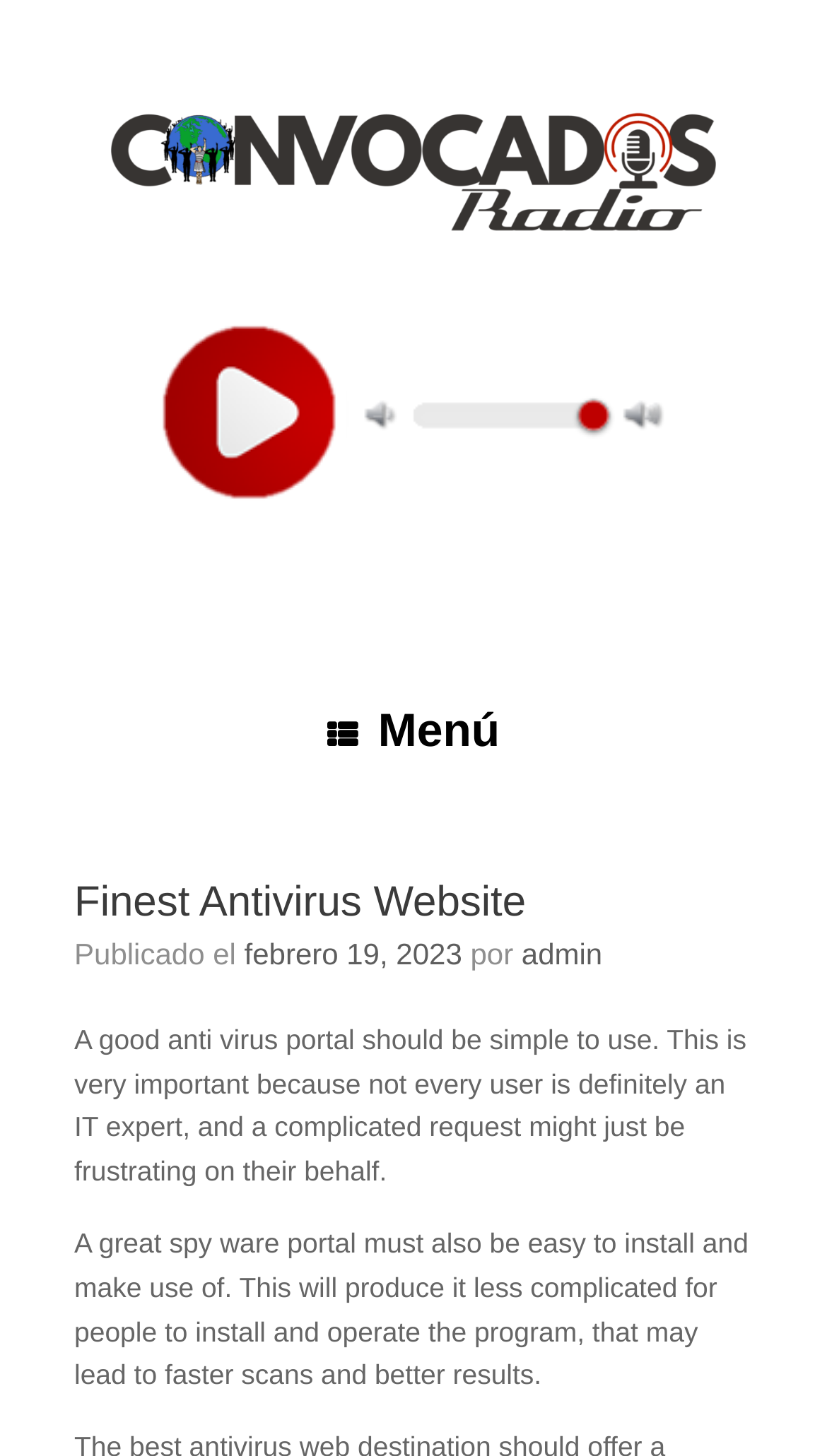Provide your answer in a single word or phrase: 
Who is the author of the article?

admin